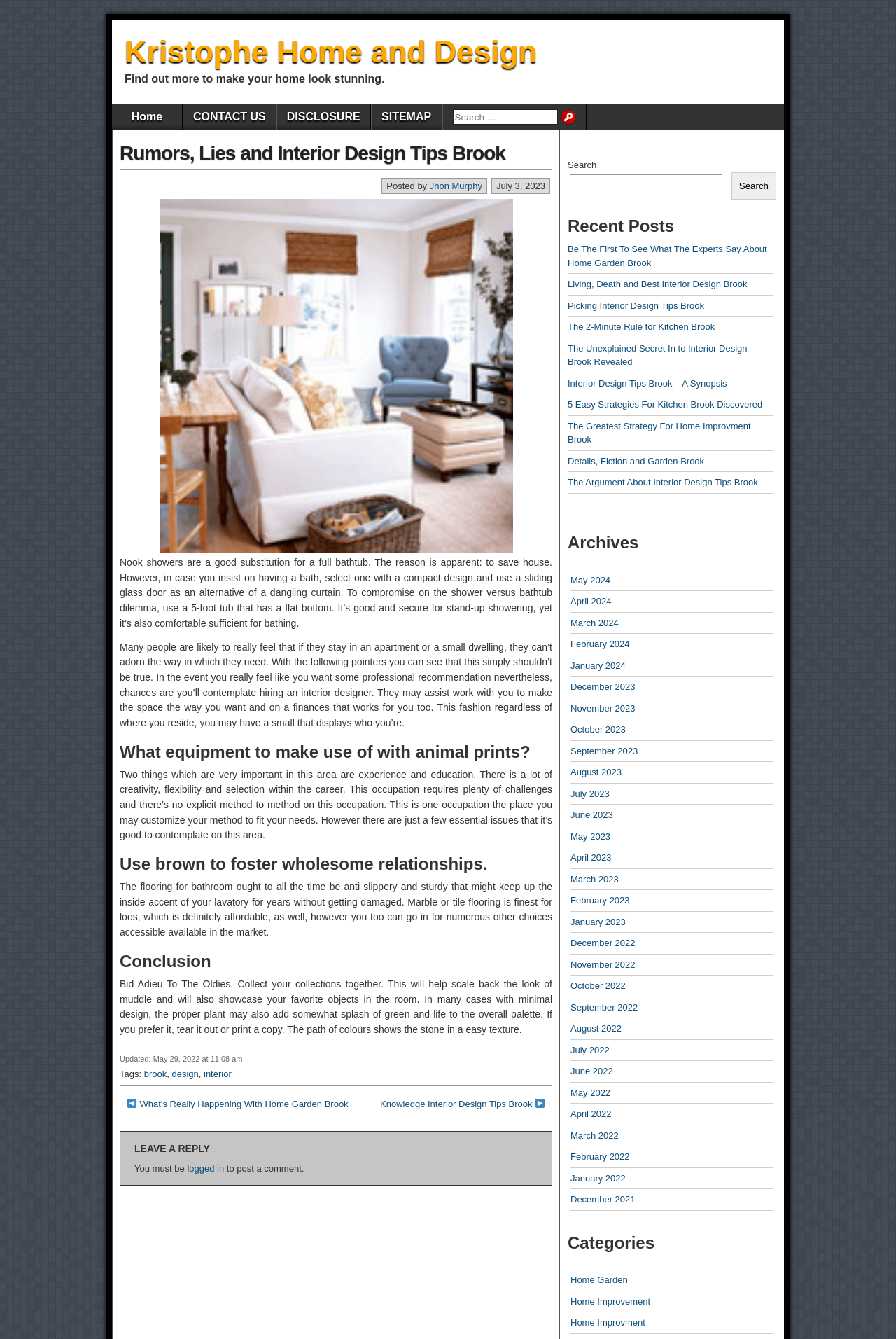What is the last category in the 'Archives' section?
Answer the question in a detailed and comprehensive manner.

The 'Archives' section can be found at the bottom of the webpage, and the last category is 'June 2022' which is the last link in the list.